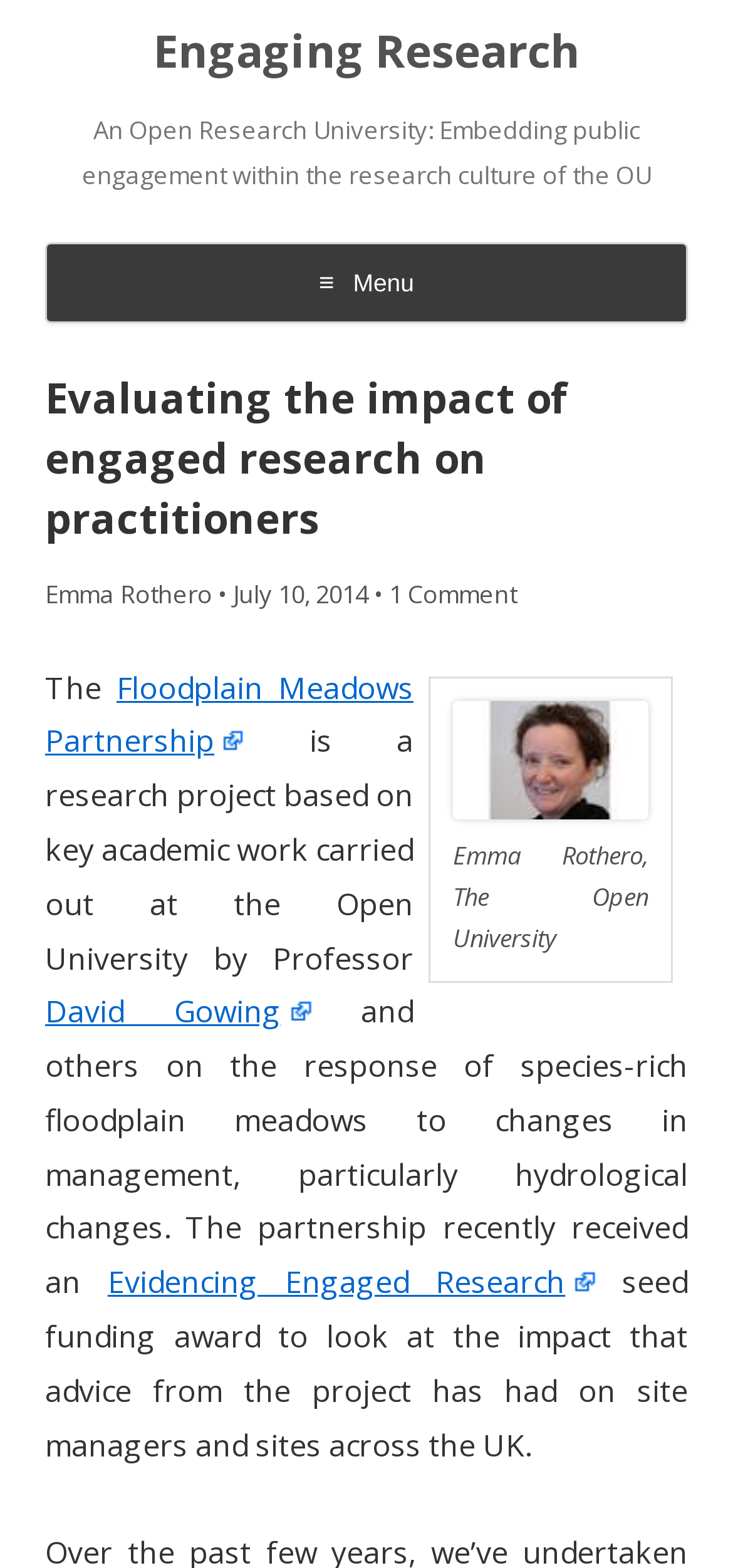Find the bounding box coordinates for the element that must be clicked to complete the instruction: "Read the article posted on July 10, 2014". The coordinates should be four float numbers between 0 and 1, indicated as [left, top, right, bottom].

[0.318, 0.367, 0.503, 0.389]